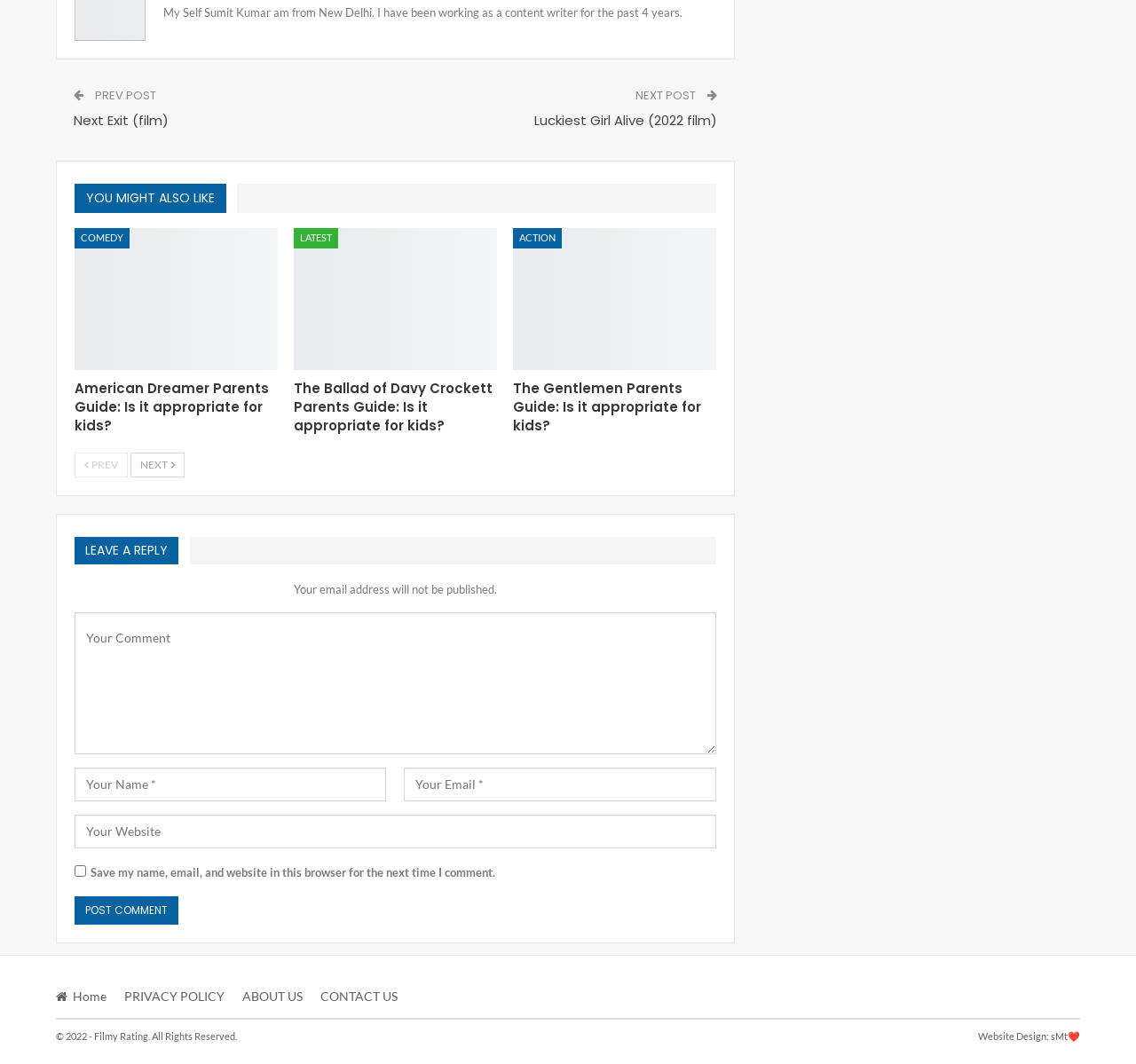What is the purpose of the checkbox below the comment form?
Can you offer a detailed and complete answer to this question?

The purpose of the checkbox can be determined by reading the text next to it, which states 'Save my name, email, and website in this browser for the next time I comment.' This indicates that the checkbox is used to save the user's comment information for future use.